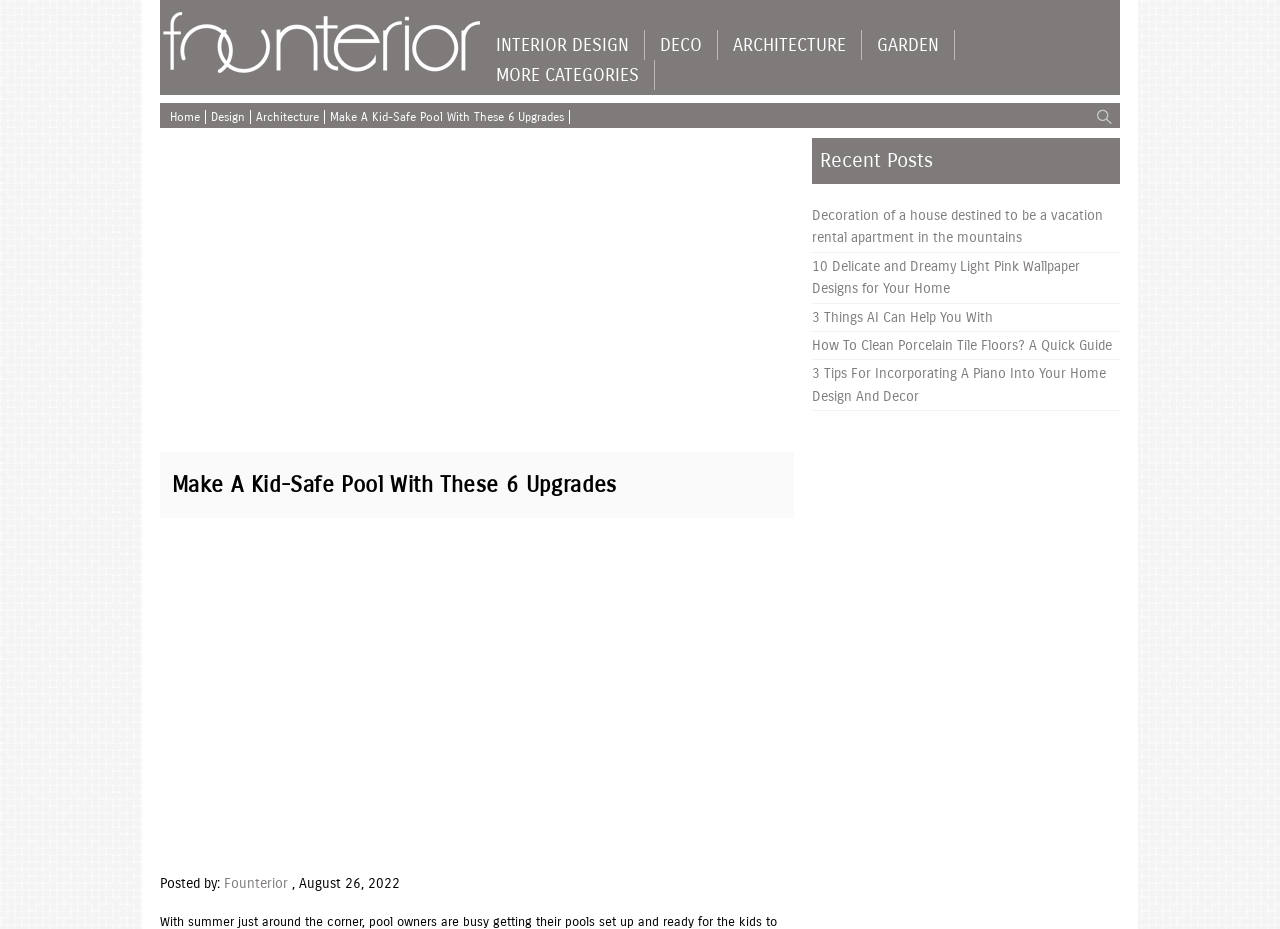Please determine the bounding box coordinates for the element with the description: "value="Submit"".

None